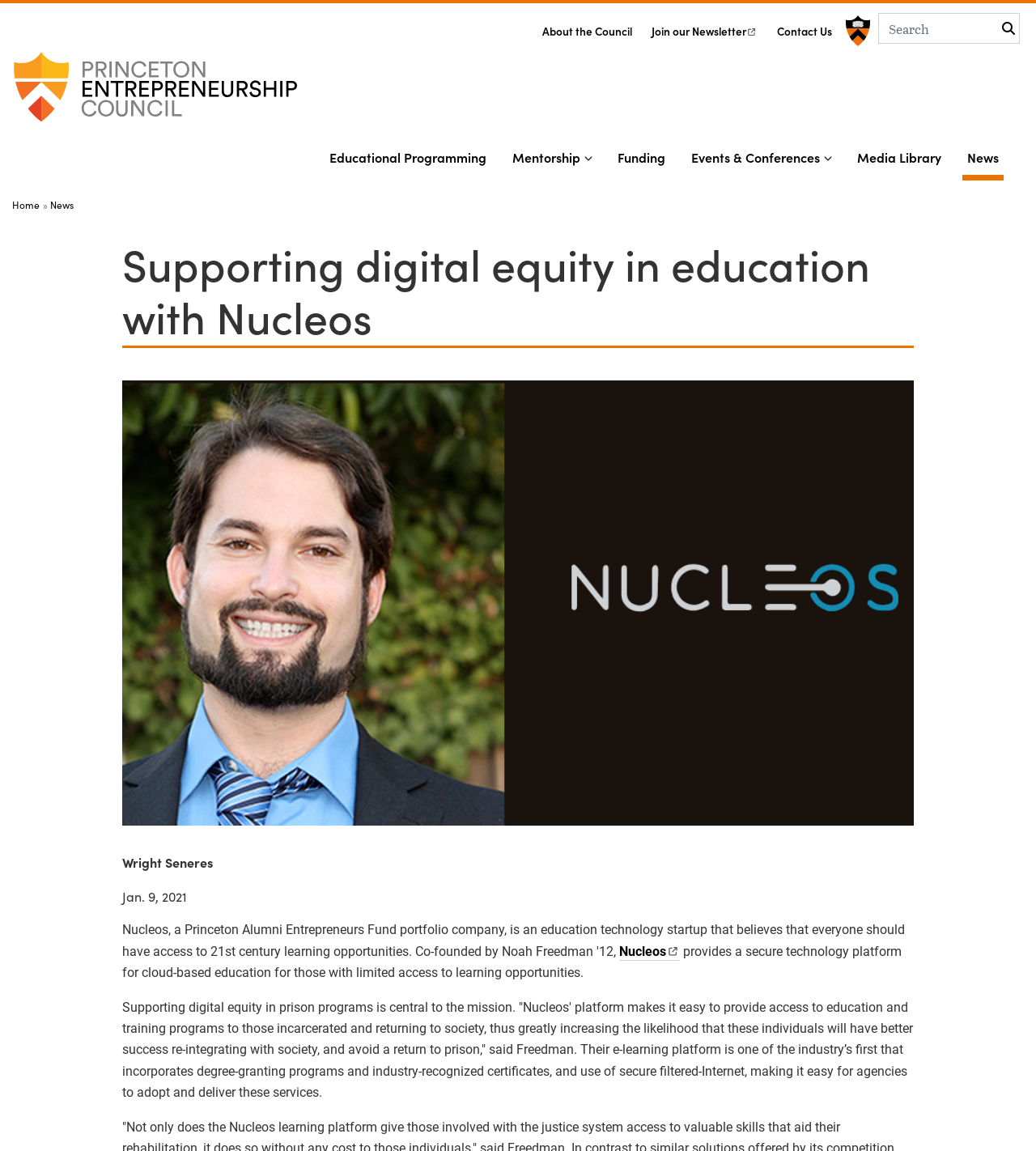Please find the bounding box coordinates of the element that must be clicked to perform the given instruction: "Learn about Mentorship". The coordinates should be four float numbers from 0 to 1, i.e., [left, top, right, bottom].

[0.49, 0.119, 0.565, 0.157]